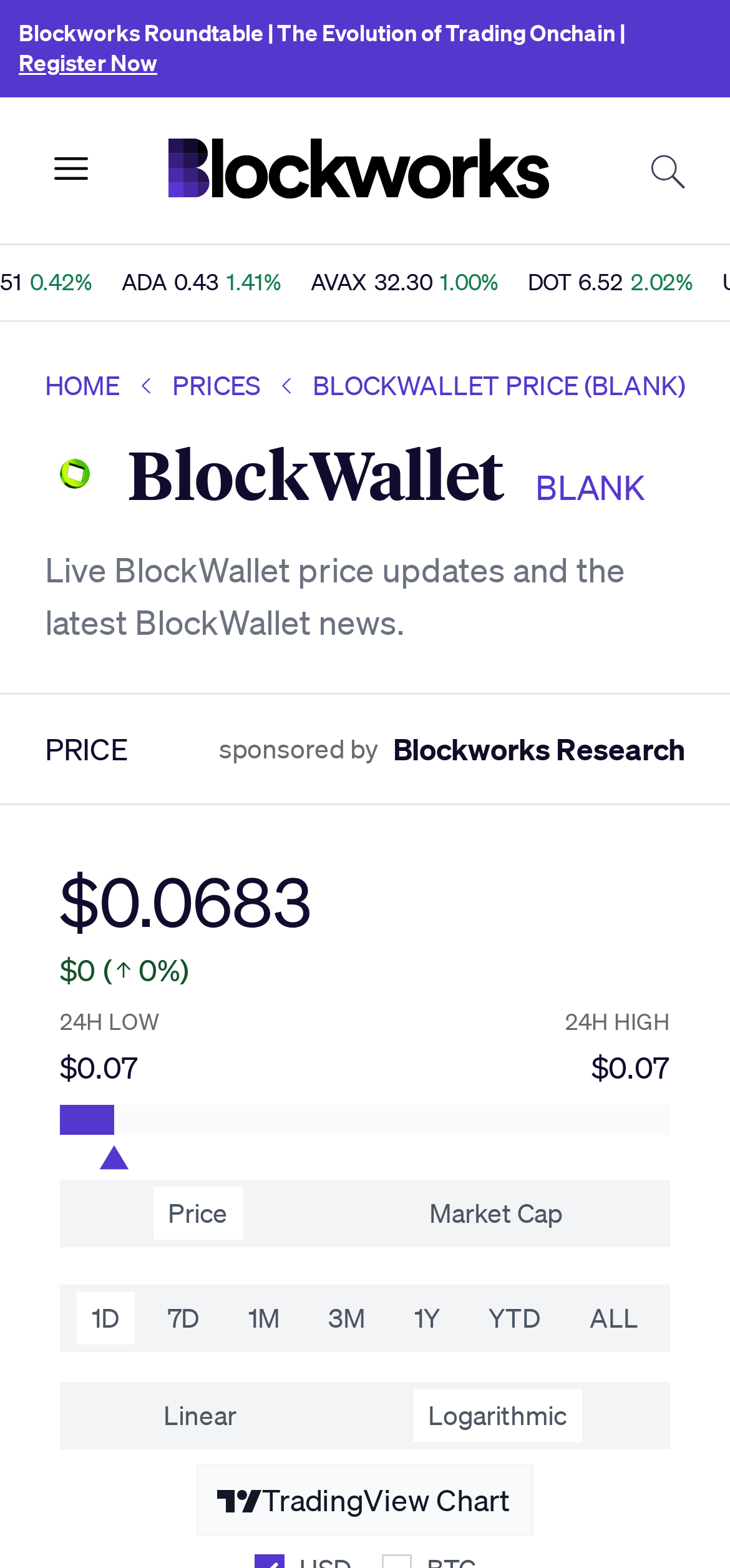Please determine the bounding box coordinates of the element to click in order to execute the following instruction: "Register for the Blockworks Roundtable". The coordinates should be four float numbers between 0 and 1, specified as [left, top, right, bottom].

[0.026, 0.03, 0.215, 0.05]